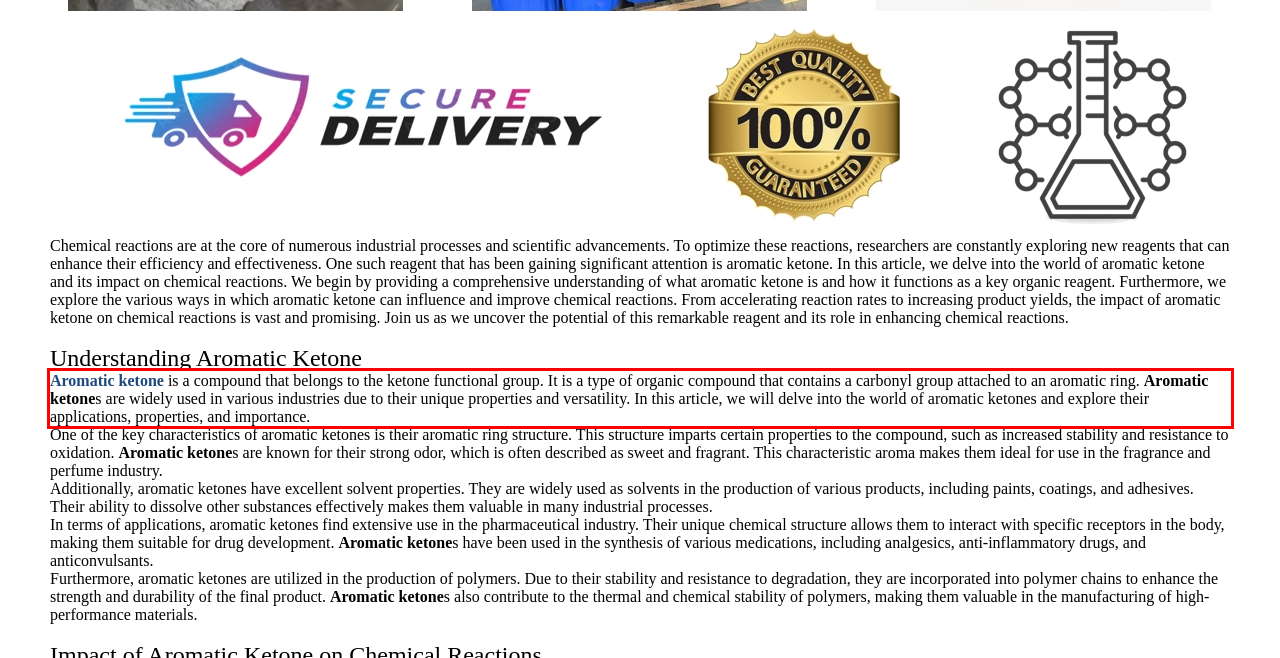You have a screenshot of a webpage, and there is a red bounding box around a UI element. Utilize OCR to extract the text within this red bounding box.

Aromatic ketone is a compound that belongs to the ketone functional group. It is a type of organic compound that contains a carbonyl group attached to an aromatic ring. Aromatic ketones are widely used in various industries due to their unique properties and versatility. In this article, we will delve into the world of aromatic ketones and explore their applications, properties, and importance.